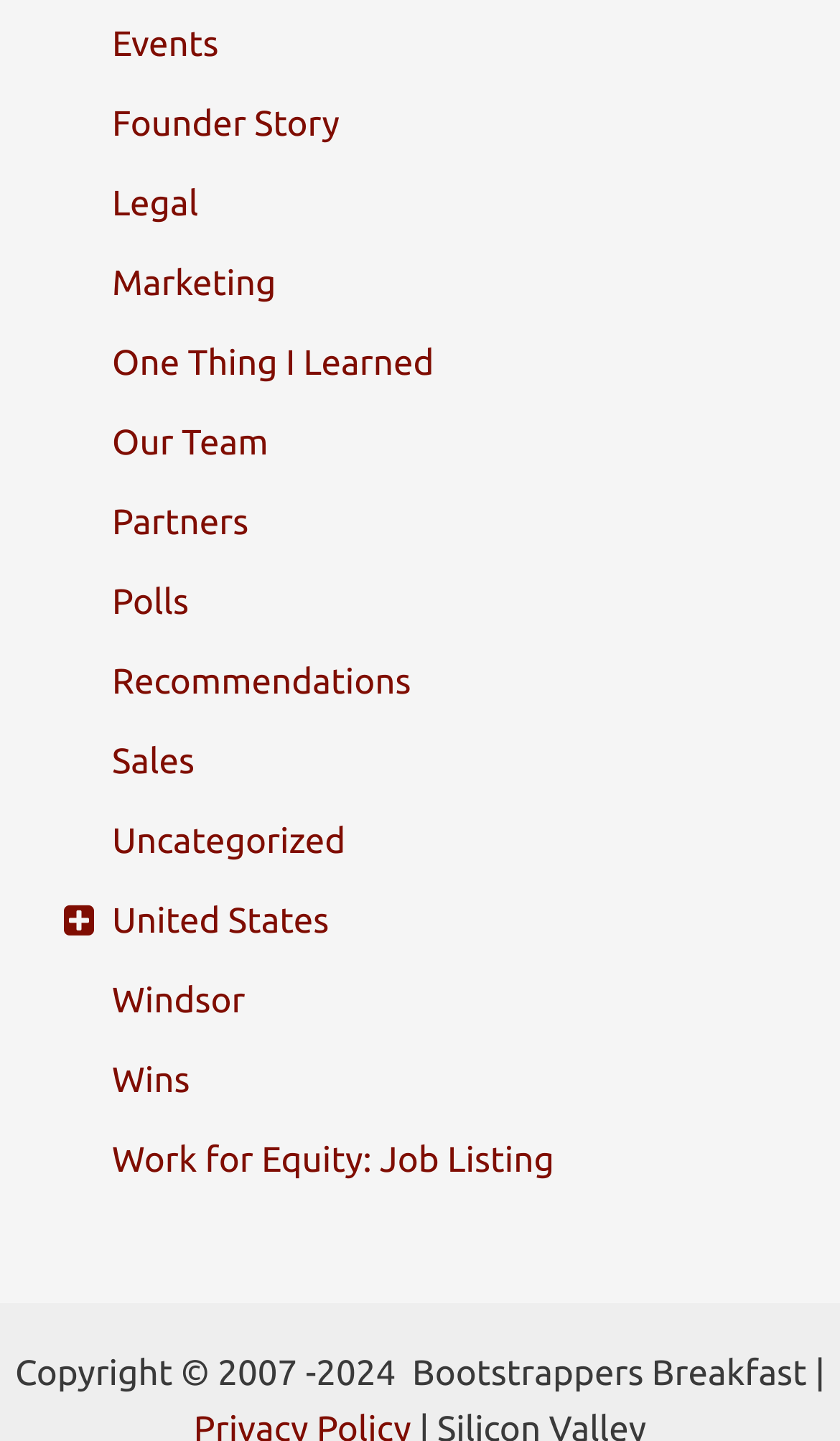Locate the bounding box coordinates of the element that should be clicked to fulfill the instruction: "Check job listings".

[0.133, 0.792, 0.66, 0.818]